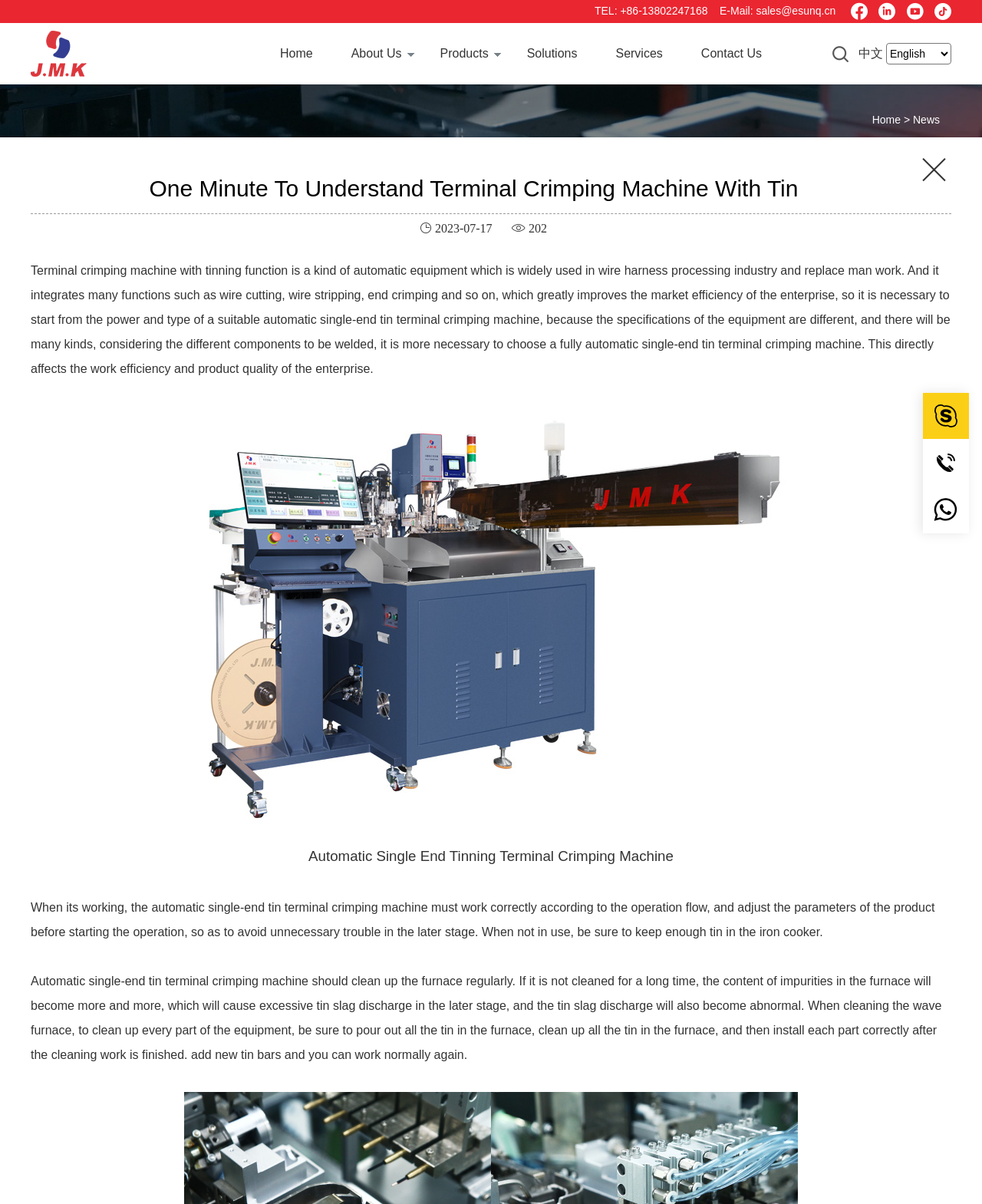Pinpoint the bounding box coordinates of the clickable element needed to complete the instruction: "Click the 'Contact Us' link". The coordinates should be provided as four float numbers between 0 and 1: [left, top, right, bottom].

[0.698, 0.035, 0.791, 0.054]